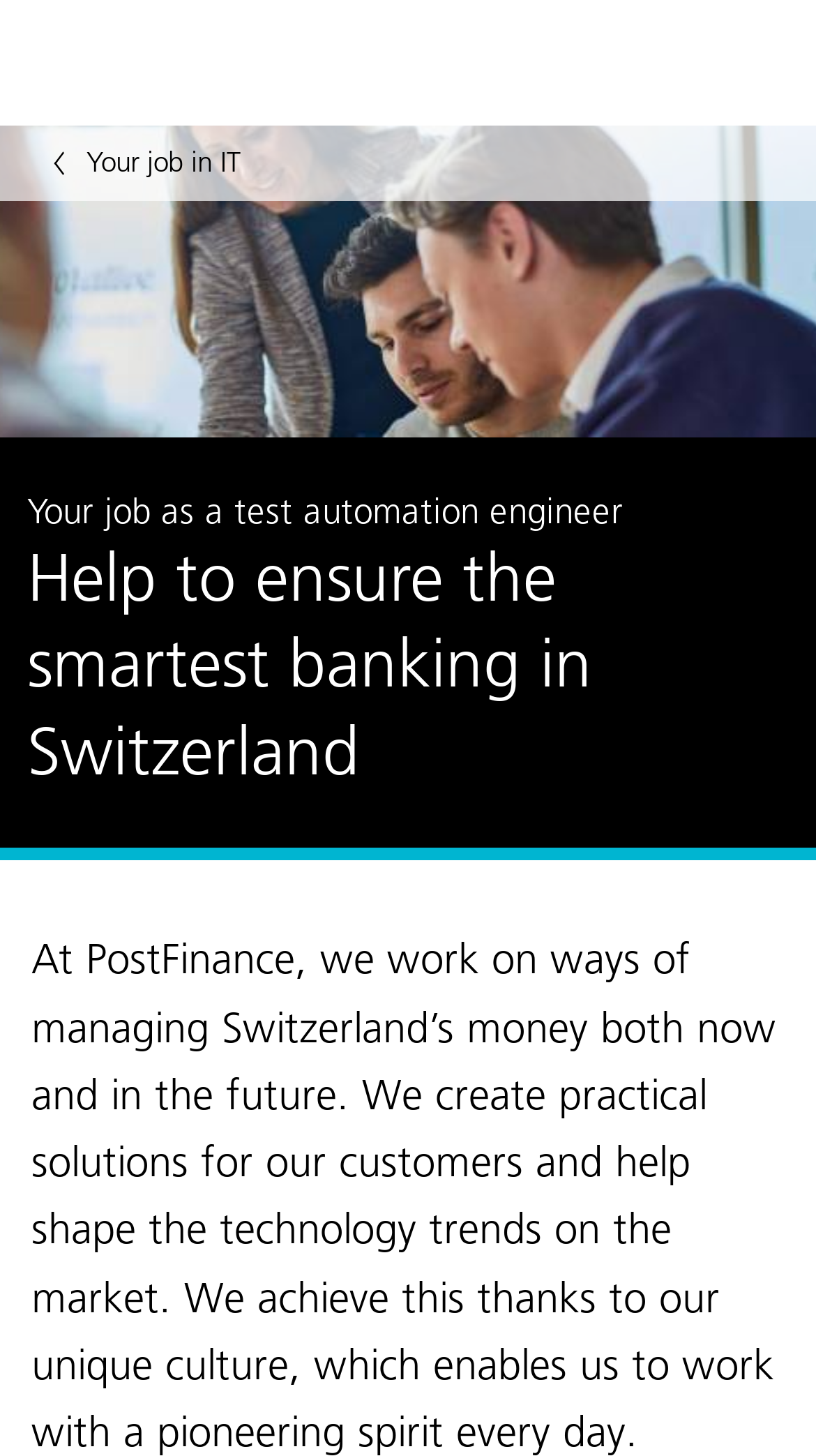Describe in detail what you see on the webpage.

The webpage is about a job as a test automation engineer at PostFinance, where employees share their first-hand experiences. 

At the top left corner, there is a PostFinance logo, which is an image linked to the company's homepage. Next to it, on the top right corner, there is a login link and a button that opens a menu with contact information, including a phone number and an email link.

Below the top section, there is a layout table that spans most of the page's width. 

The main content section starts with a heading that says "Direct links" and "Popular pages". Underneath, there are several links to different pages, including "Organization", "Media", "Subscribe to newsletter", "Jobs", "Data protection", and "Cookie settings". 

Further down, there is a section that invites users to start a conversation with the company, followed by links to the company's social media profiles, including Facebook, YouTube, LinkedIn, Kununu, Instagram, and TikTok.

At the very bottom of the page, there is a copyright notice that says "© PostFinance Ltd" and a link to "Legal information and accessibility".